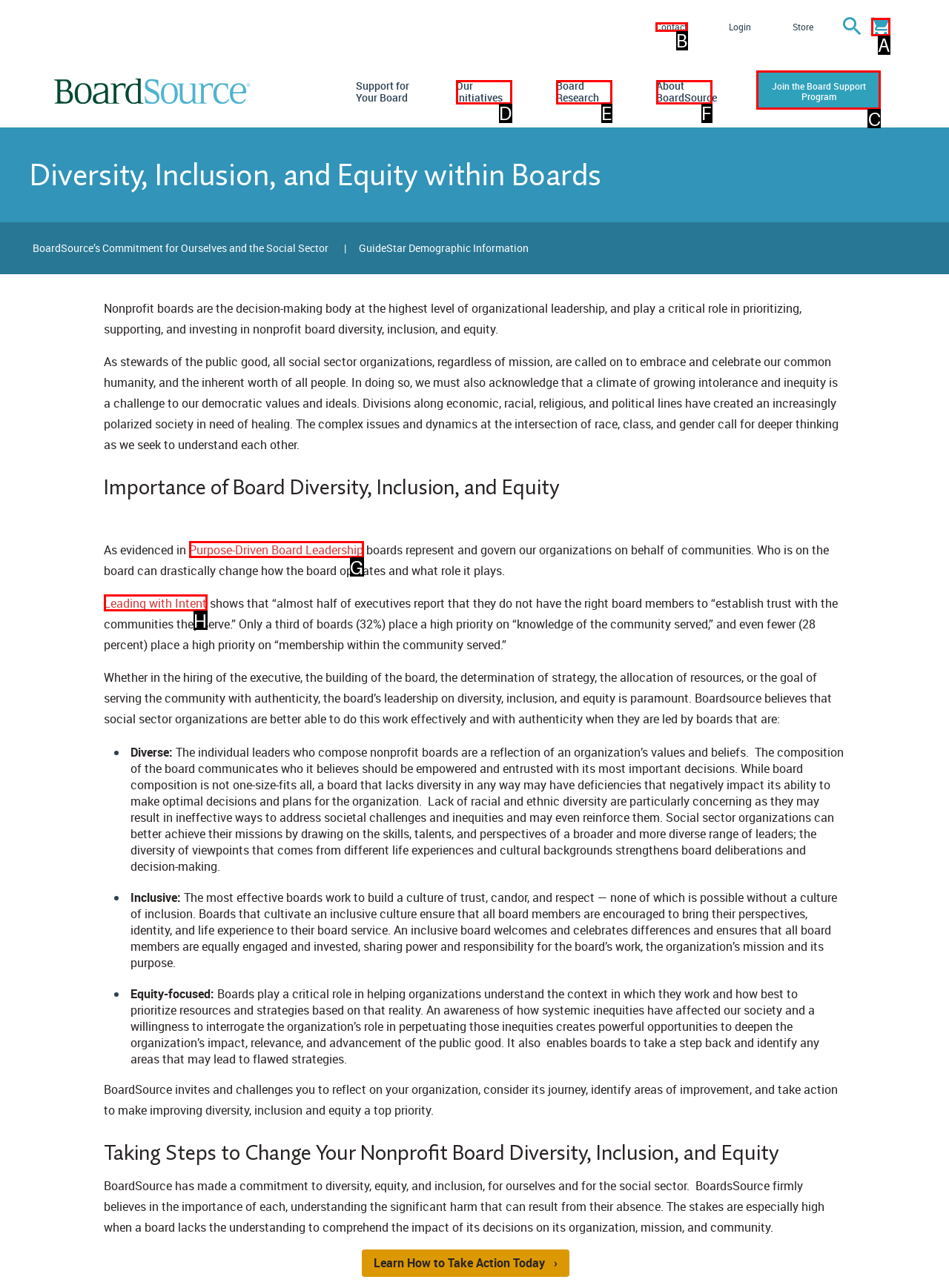Select the HTML element that needs to be clicked to carry out the task: Join the Board Support Program
Provide the letter of the correct option.

C